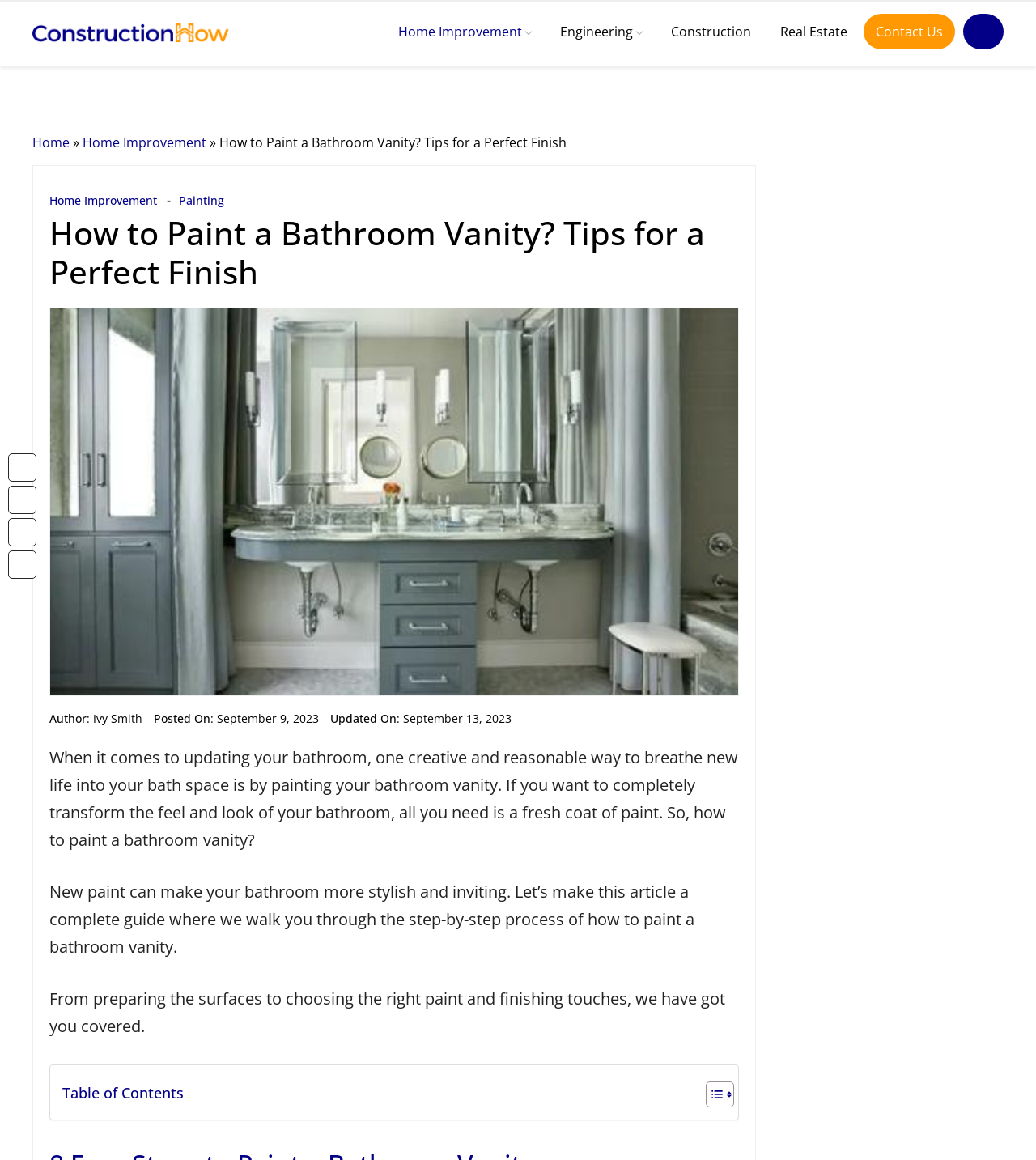Answer the question using only one word or a concise phrase: When was the article updated?

September 13, 2023